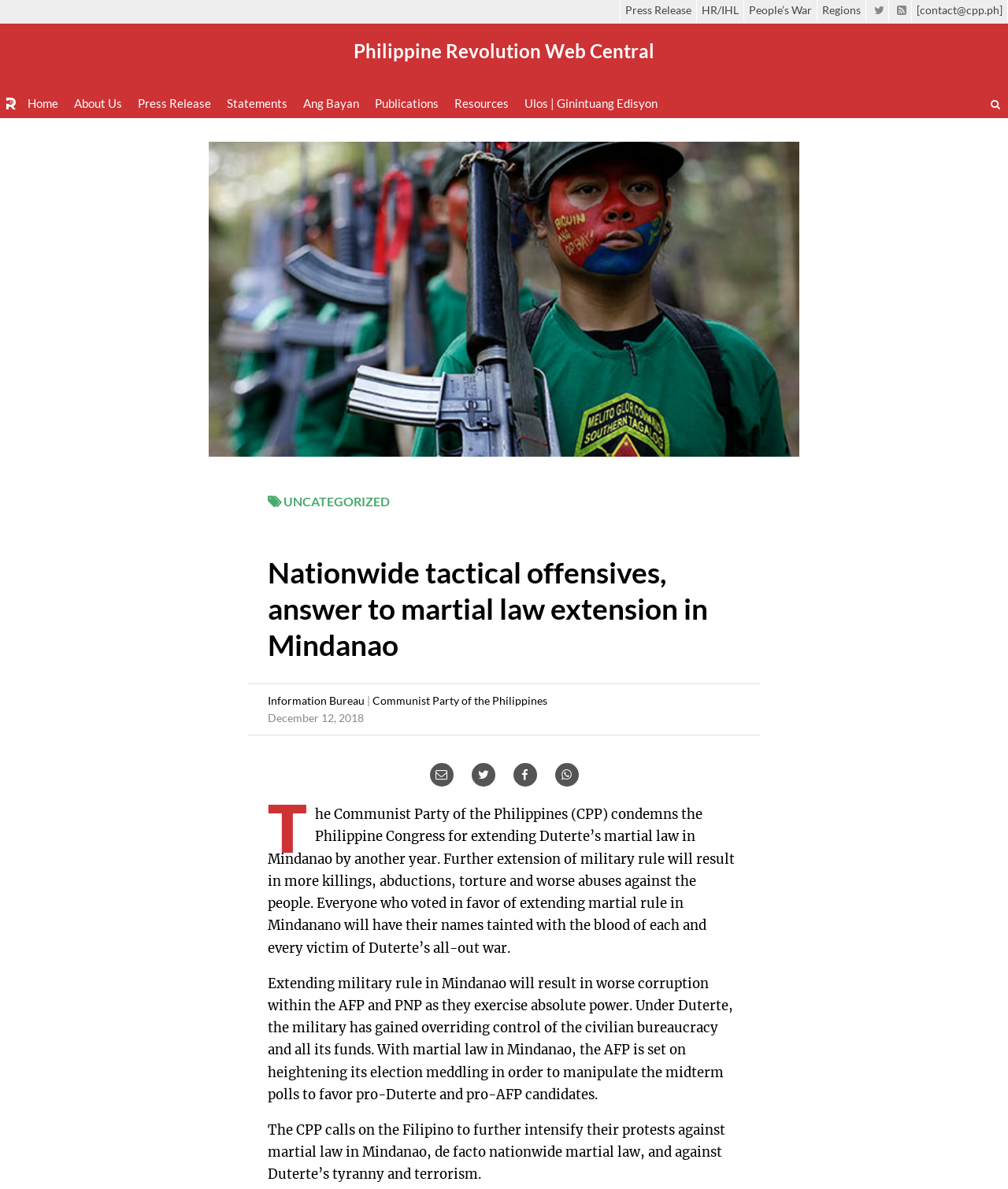Identify the bounding box coordinates for the element you need to click to achieve the following task: "Go to Home". The coordinates must be four float values ranging from 0 to 1, formatted as [left, top, right, bottom].

[0.027, 0.081, 0.058, 0.093]